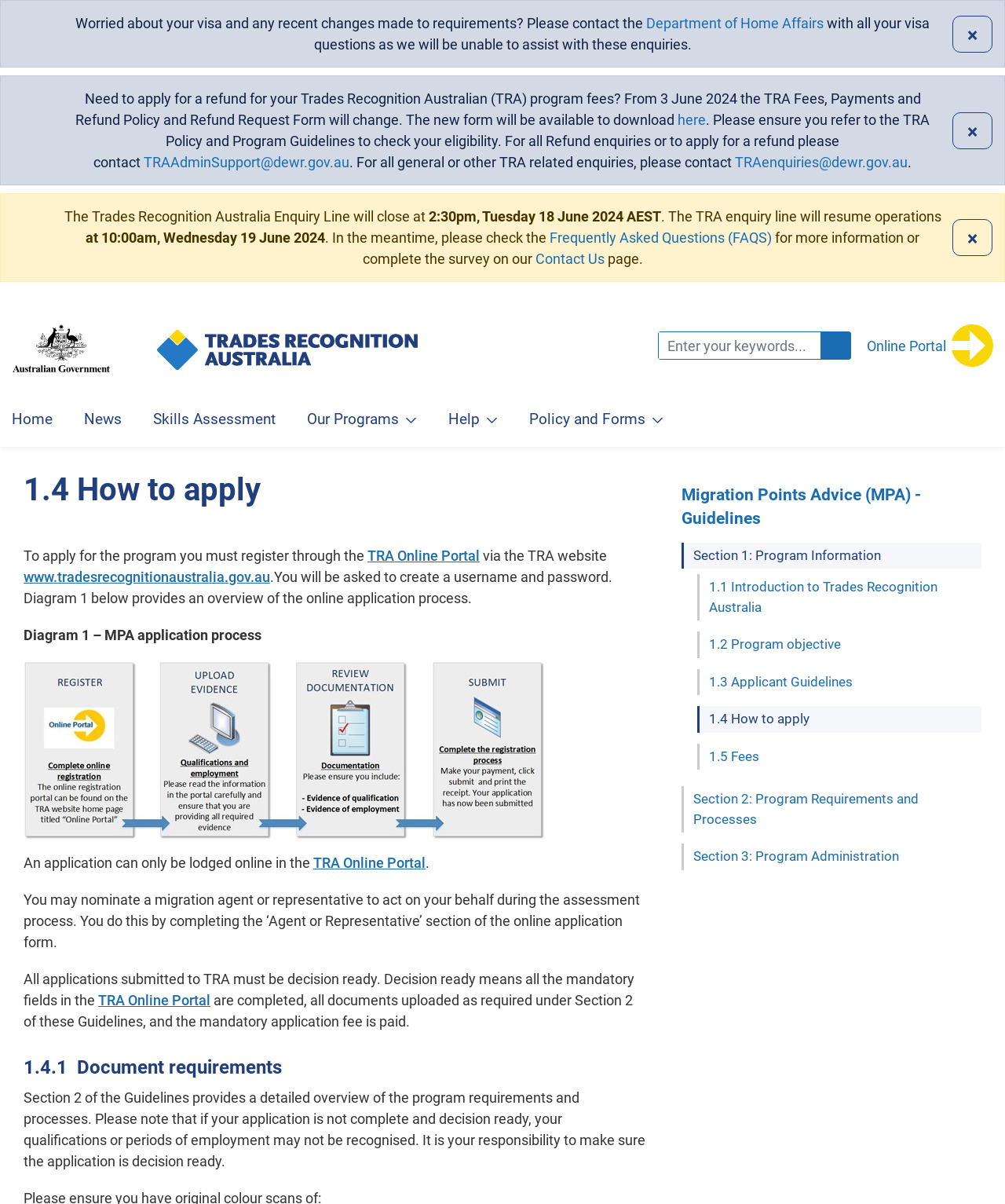Give a one-word or phrase response to the following question: What is the contact email for refund enquiries?

TRAAdminSupport@dewr.gov.au